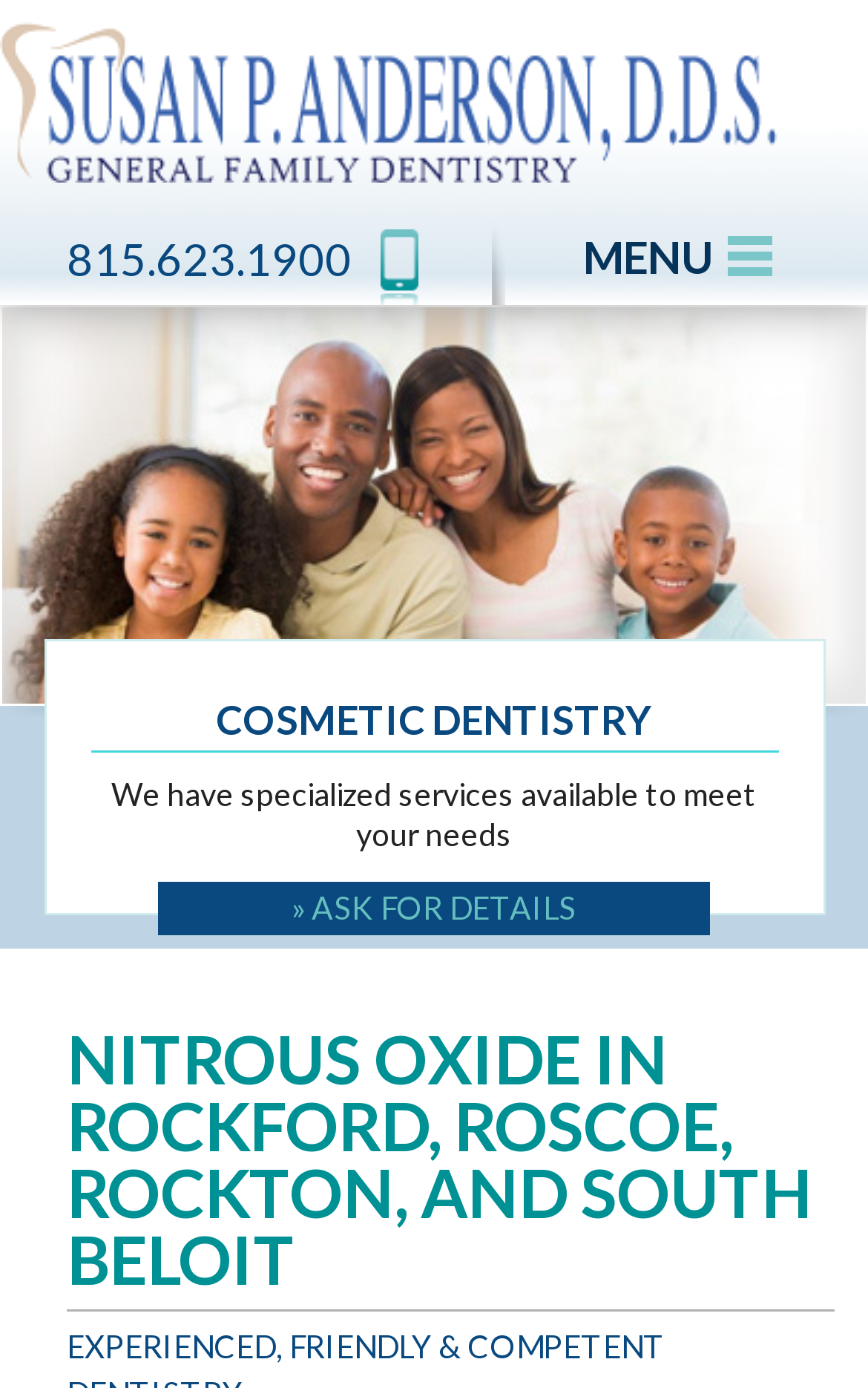Please locate the bounding box coordinates of the element's region that needs to be clicked to follow the instruction: "Click the link to schedule an appointment". The bounding box coordinates should be provided as four float numbers between 0 and 1, i.e., [left, top, right, bottom].

[0.0, 0.297, 1.0, 0.374]